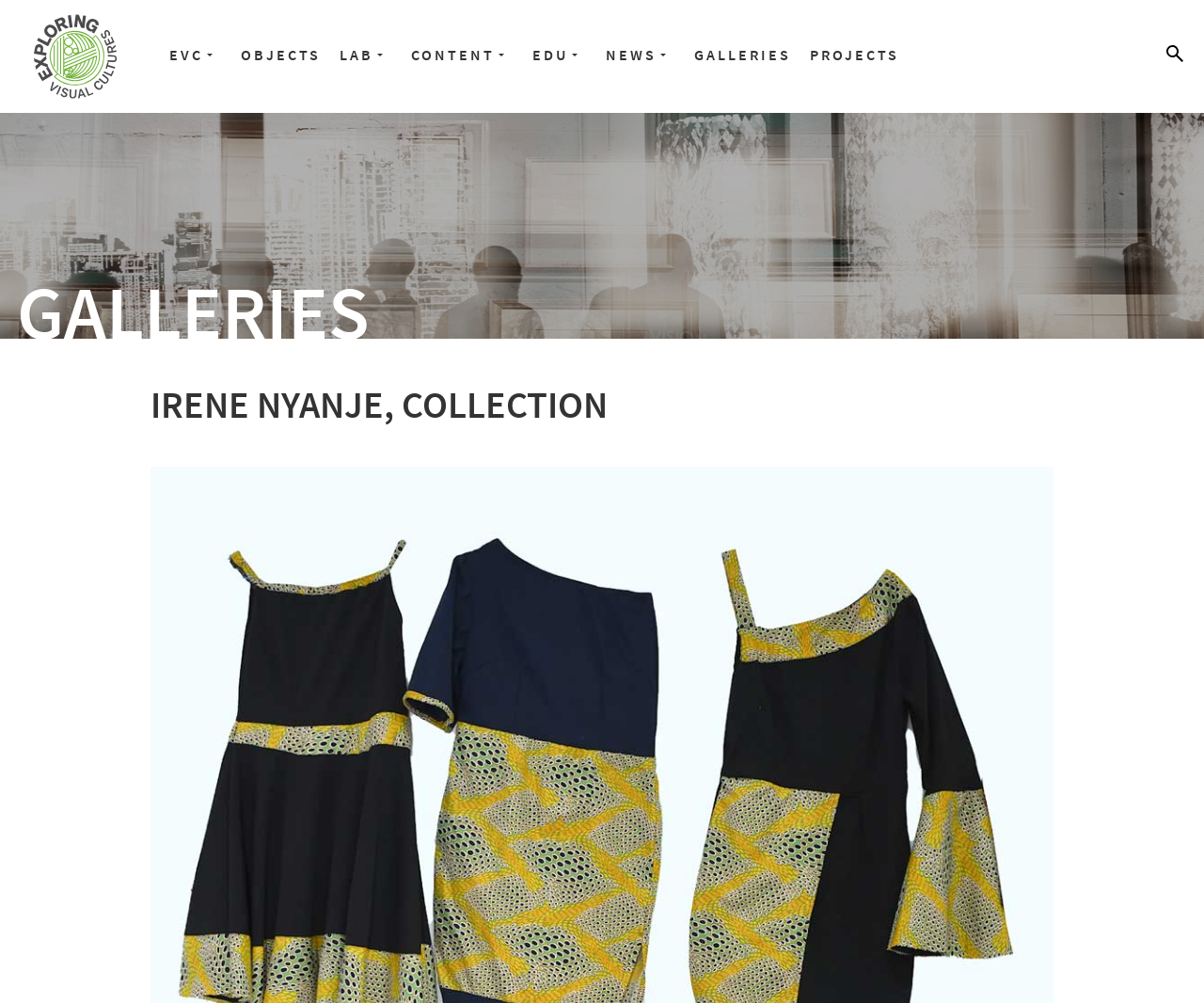Determine the bounding box coordinates for the clickable element required to fulfill the instruction: "click exploring visual cultures". Provide the coordinates as four float numbers between 0 and 1, i.e., [left, top, right, bottom].

[0.027, 0.045, 0.098, 0.064]